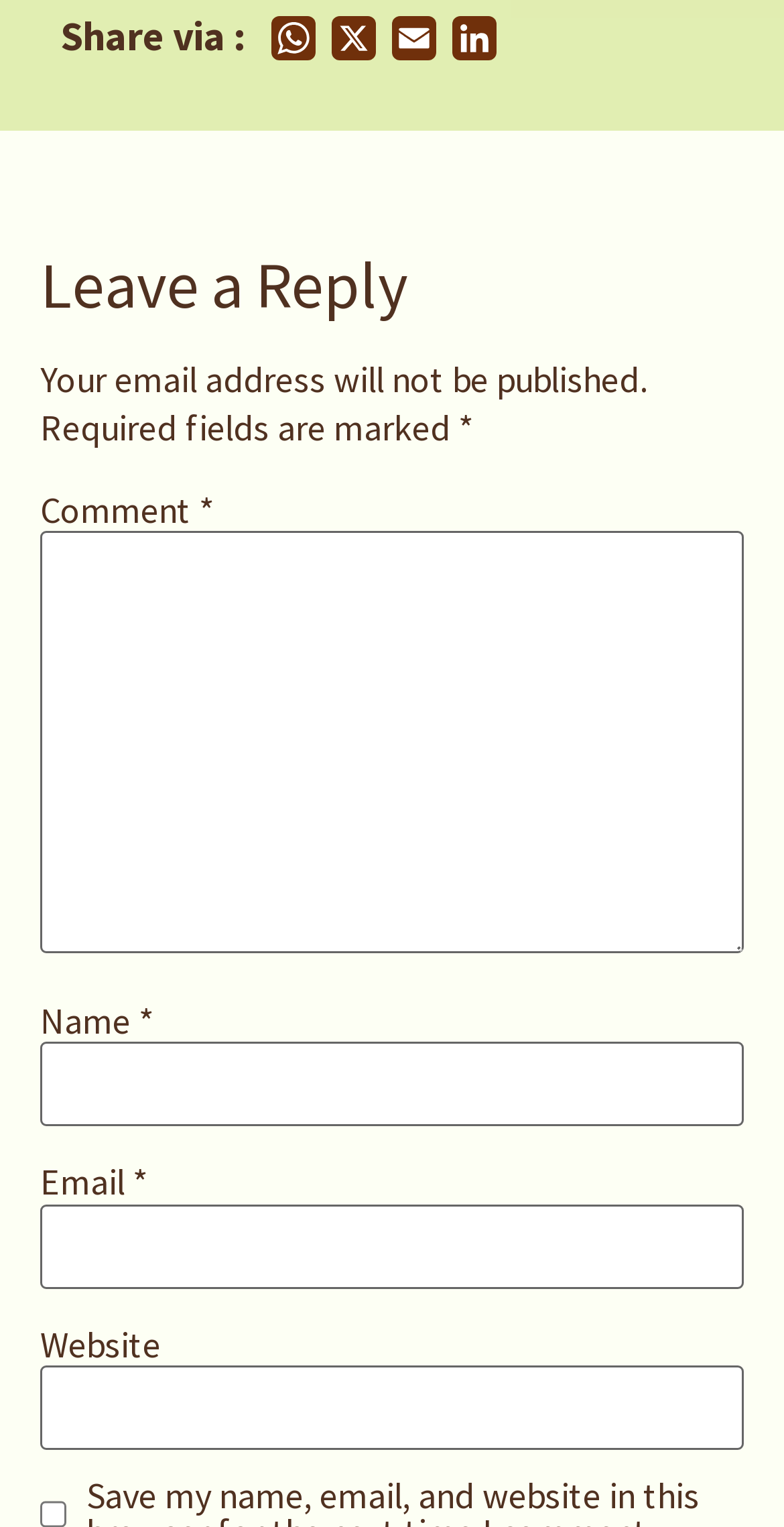Identify the bounding box coordinates of the element that should be clicked to fulfill this task: "Enter a comment". The coordinates should be provided as four float numbers between 0 and 1, i.e., [left, top, right, bottom].

[0.051, 0.348, 0.949, 0.624]